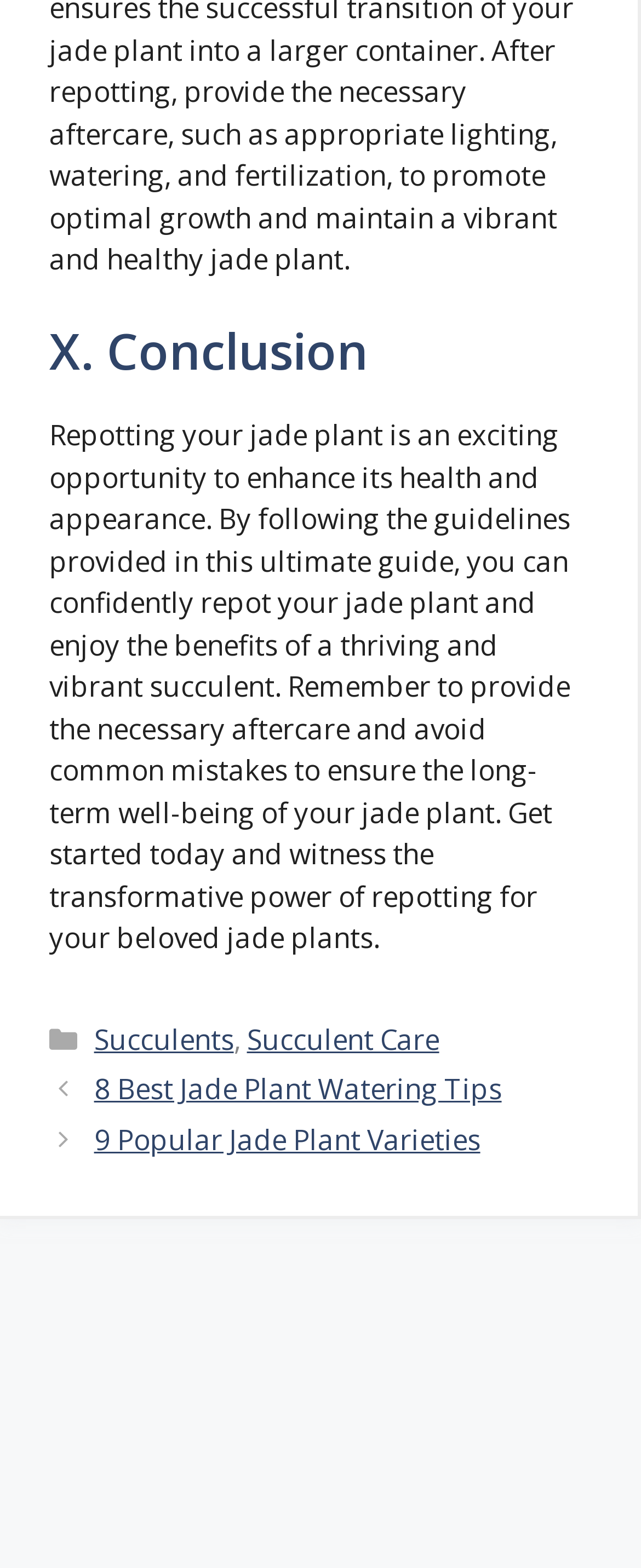Determine the bounding box coordinates of the target area to click to execute the following instruction: "Read the '8 Best Jade Plant Watering Tips' post."

[0.147, 0.683, 0.783, 0.707]